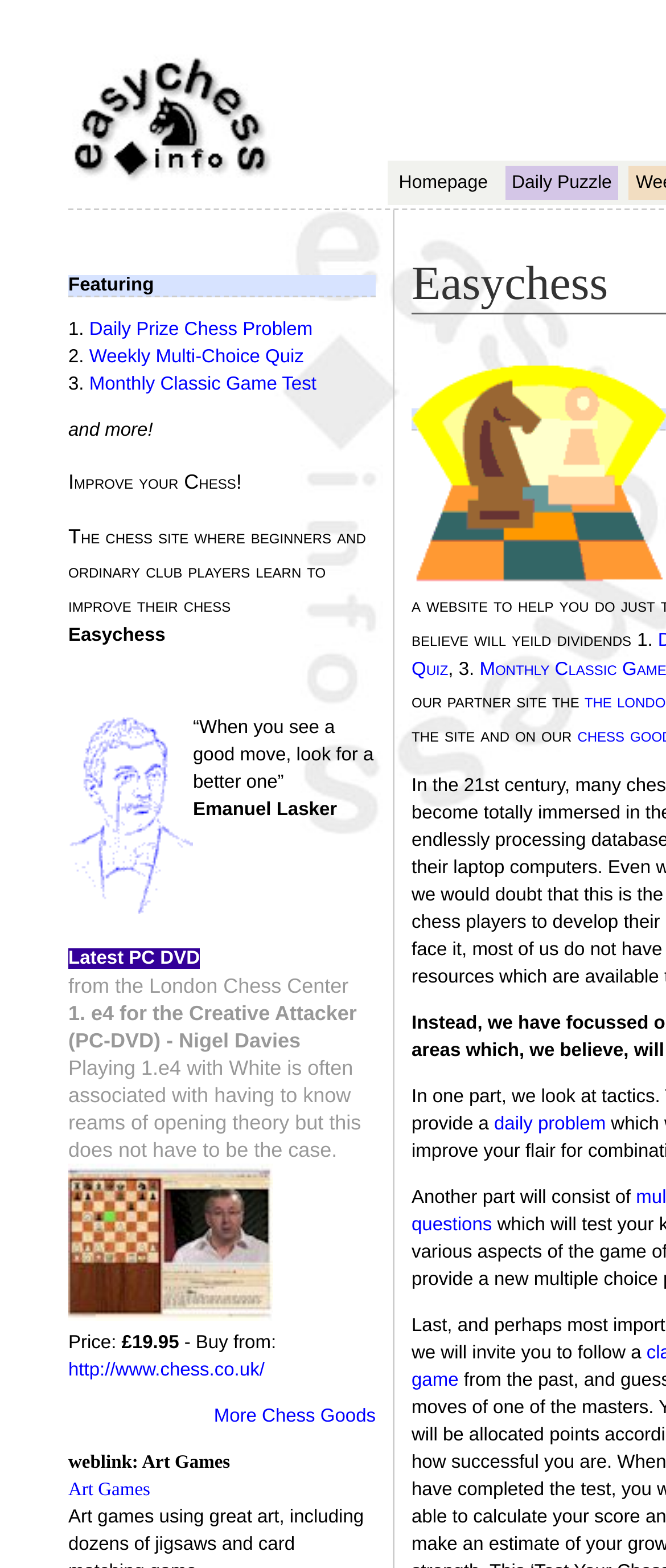What is the name of the chess problem mentioned in the webpage?
Examine the screenshot and reply with a single word or phrase.

Daily Prize Chess Problem